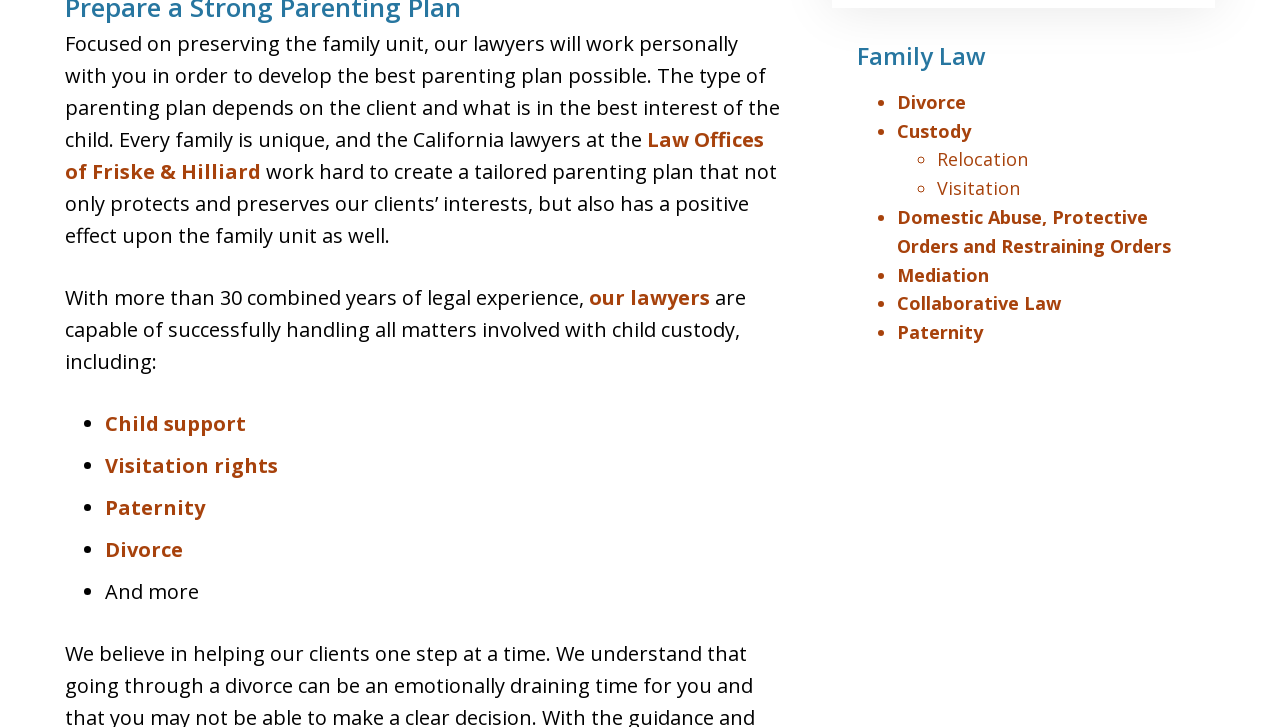Please determine the bounding box coordinates of the clickable area required to carry out the following instruction: "Explore child support options". The coordinates must be four float numbers between 0 and 1, represented as [left, top, right, bottom].

[0.082, 0.565, 0.192, 0.602]